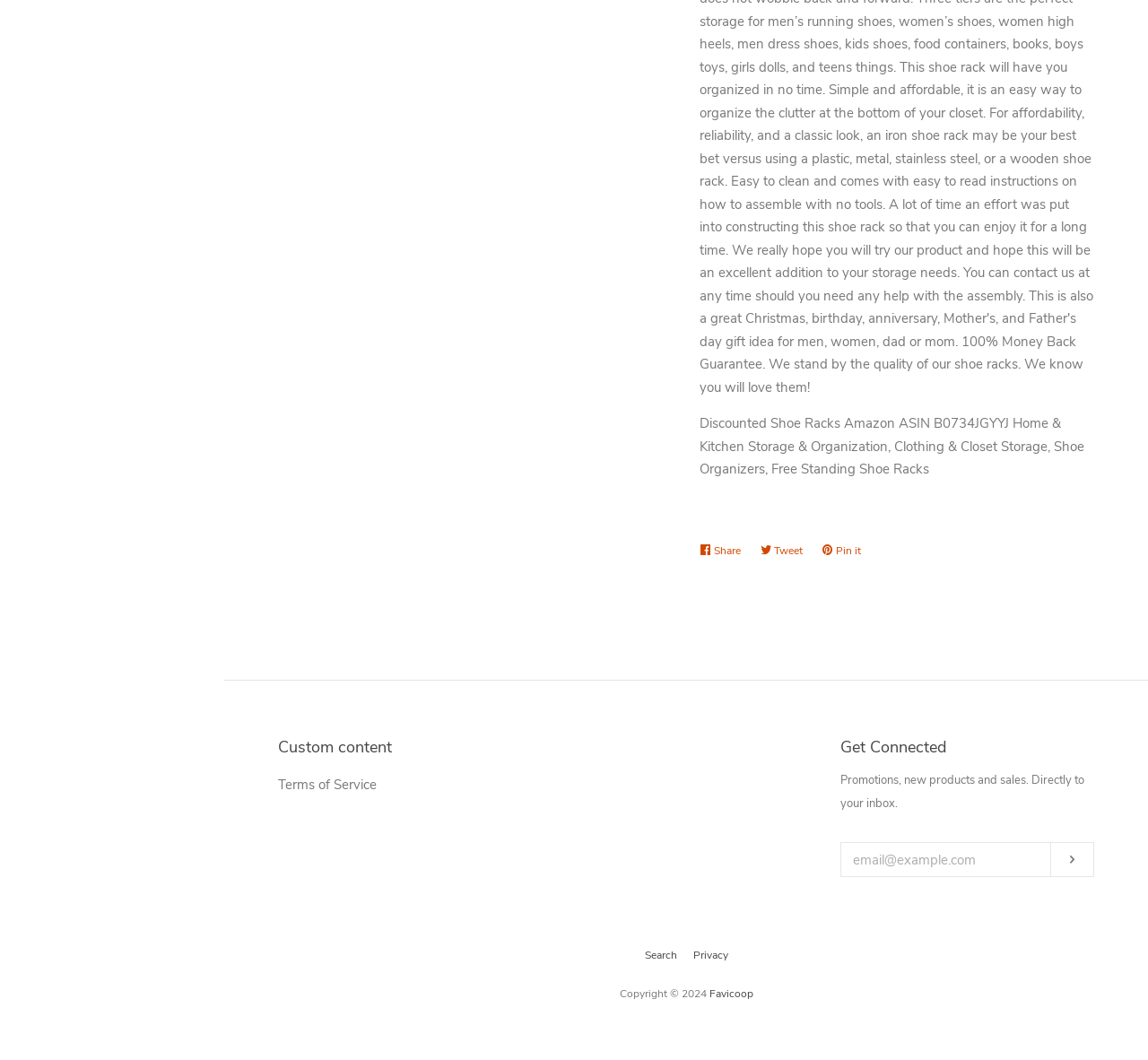Find and provide the bounding box coordinates for the UI element described with: "Tweet Tweet on Twitter".

[0.662, 0.505, 0.707, 0.534]